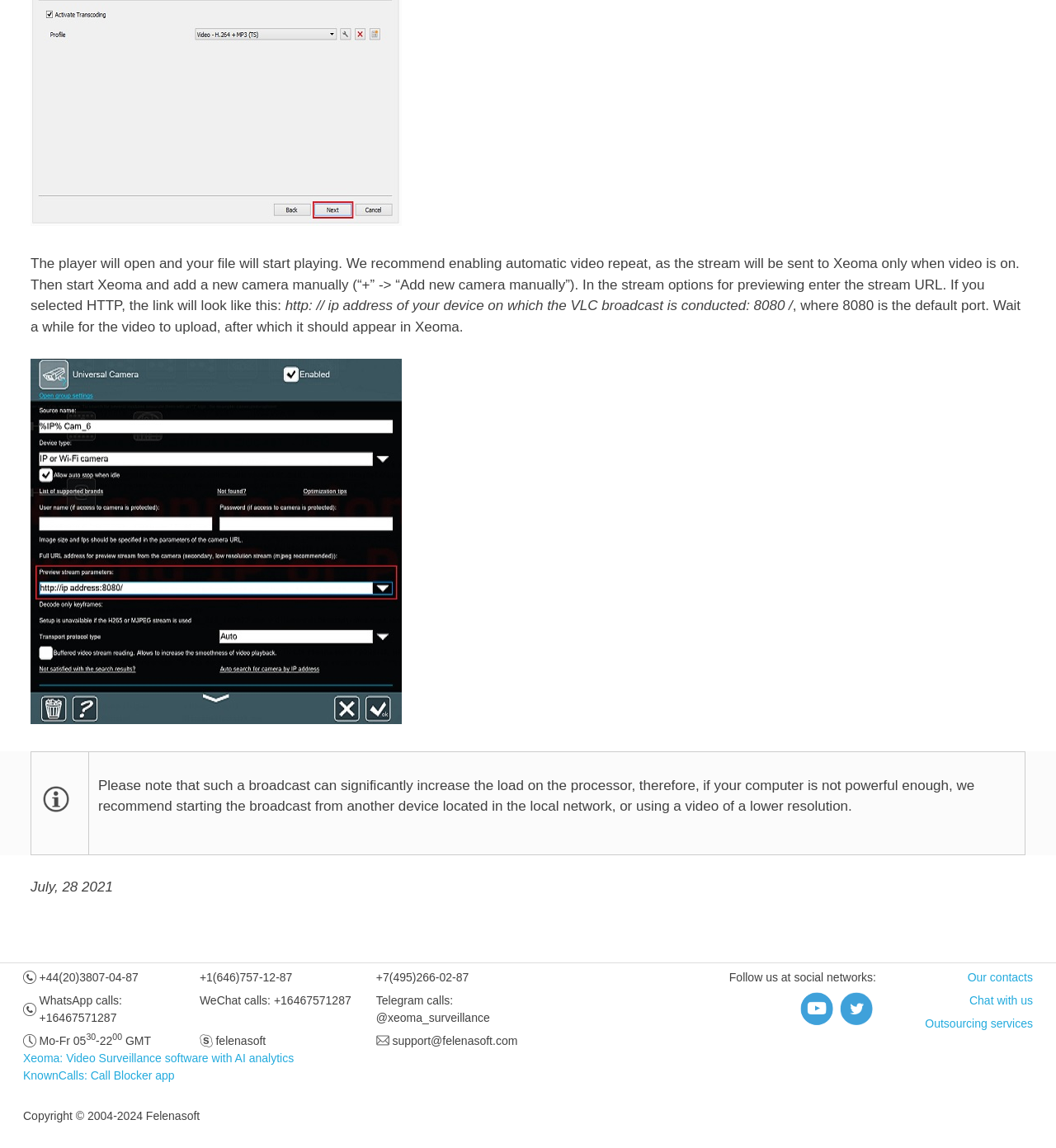Please find the bounding box coordinates of the element that needs to be clicked to perform the following instruction: "Call +44(20)3807-04-87". The bounding box coordinates should be four float numbers between 0 and 1, represented as [left, top, right, bottom].

[0.037, 0.845, 0.131, 0.857]